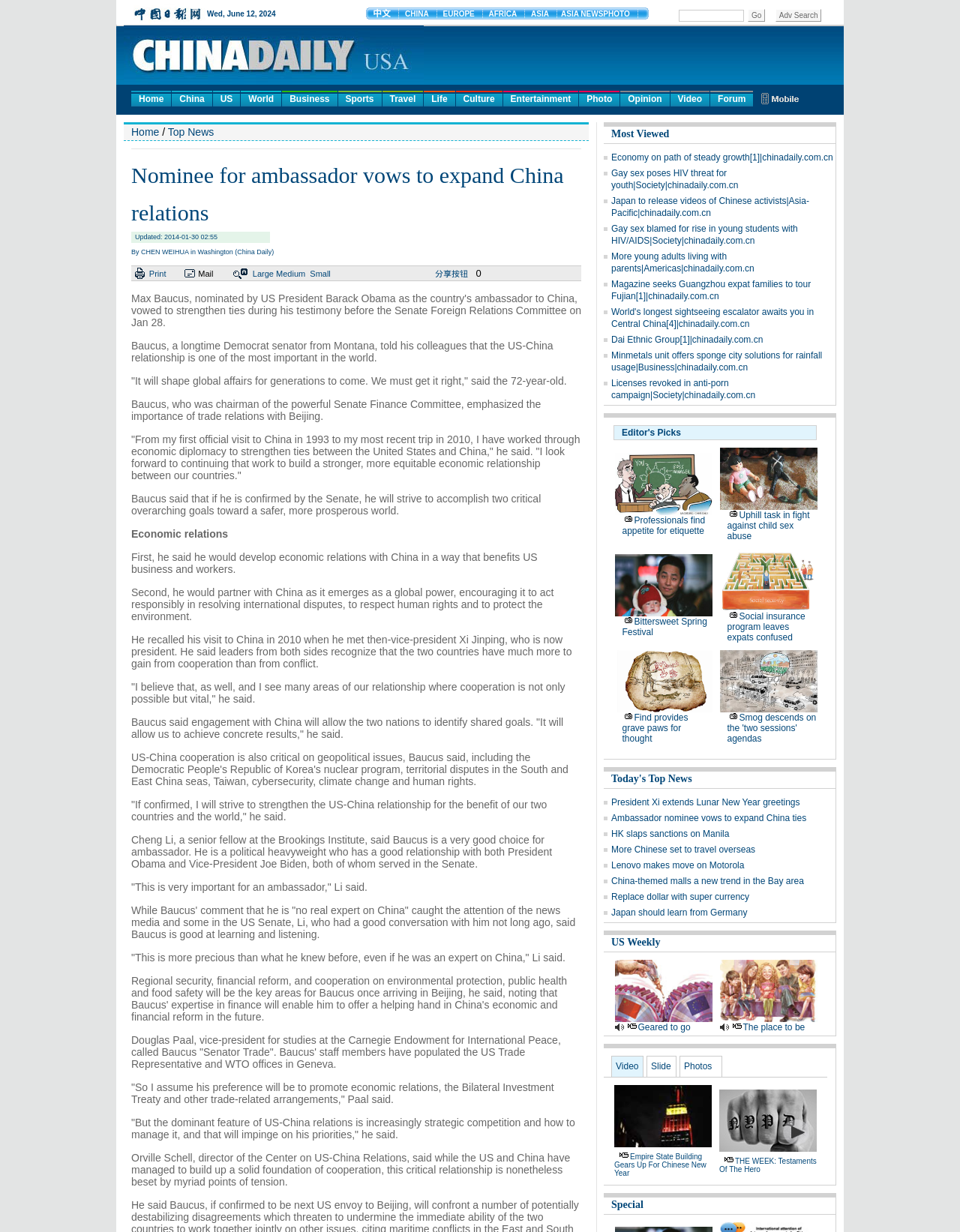Please specify the bounding box coordinates of the clickable region necessary for completing the following instruction: "Click the China link". The coordinates must consist of four float numbers between 0 and 1, i.e., [left, top, right, bottom].

[0.179, 0.074, 0.221, 0.086]